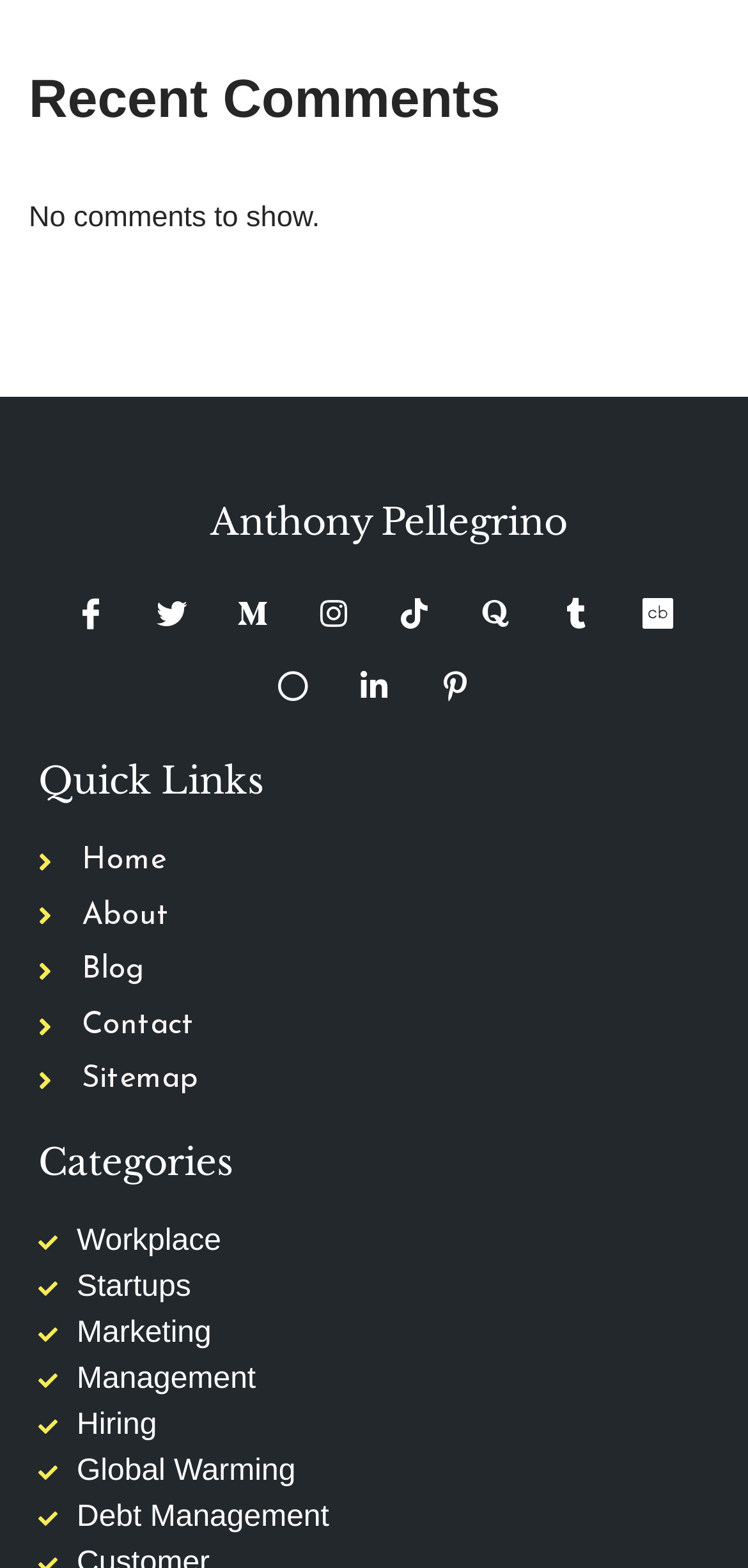What is the last category listed?
Please provide a comprehensive answer based on the contents of the image.

I looked at the categories listed on the webpage and found that the last one is Debt Management, which is listed after Global Warming.